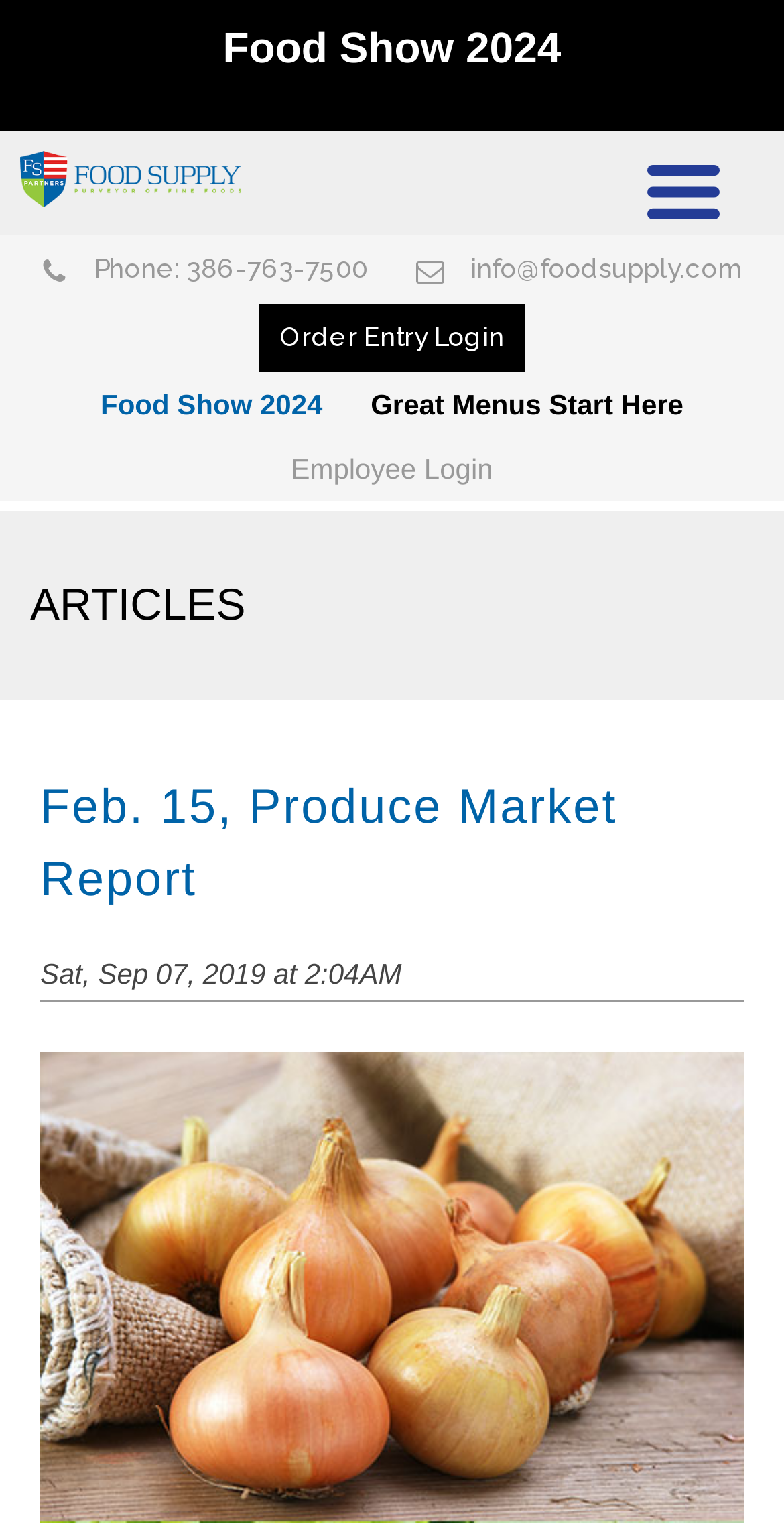What is the orientation of the separator element?
Provide a detailed and extensive answer to the question.

I found the orientation of the separator element by looking at the separator element with the attribute 'orientation: horizontal' which has a bounding box coordinate of [0.051, 0.654, 0.949, 0.655].